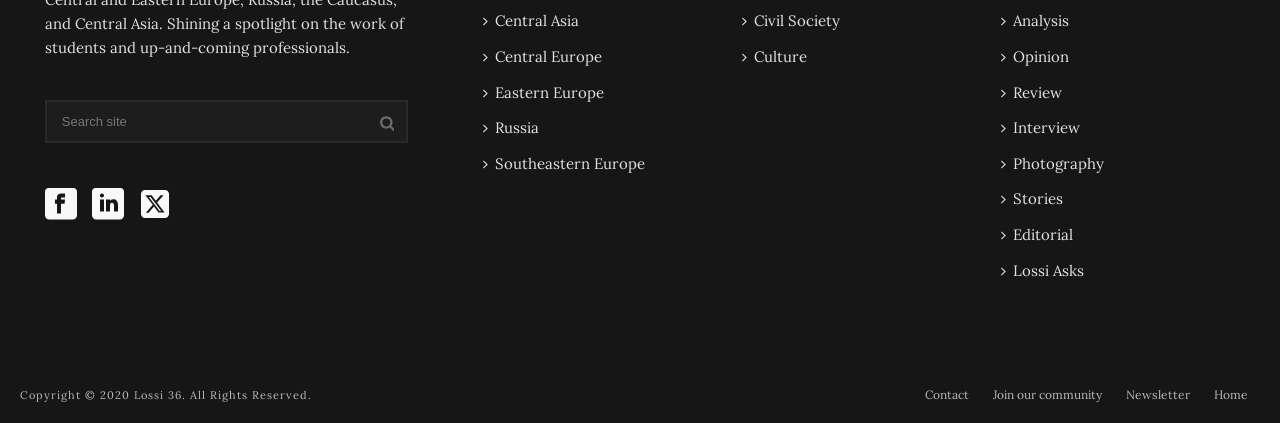Determine the bounding box for the UI element described here: "Home".

[0.948, 0.915, 0.975, 0.953]